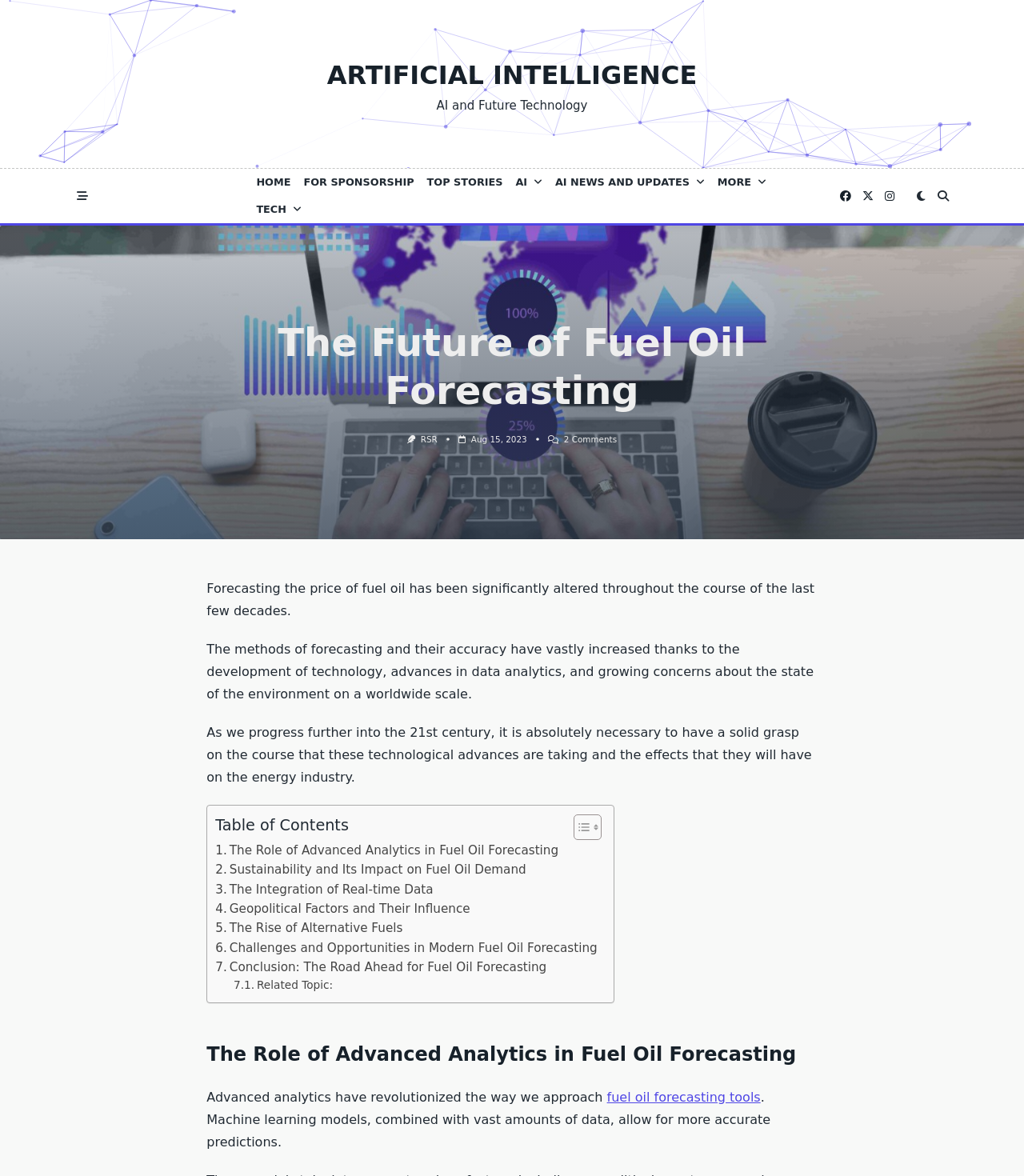Using the image as a reference, answer the following question in as much detail as possible:
What is the format of the date 'Aug 15, 2023'?

The date 'Aug 15, 2023' is in the format of Month Day, Year, which is a common format used to display dates on webpages.